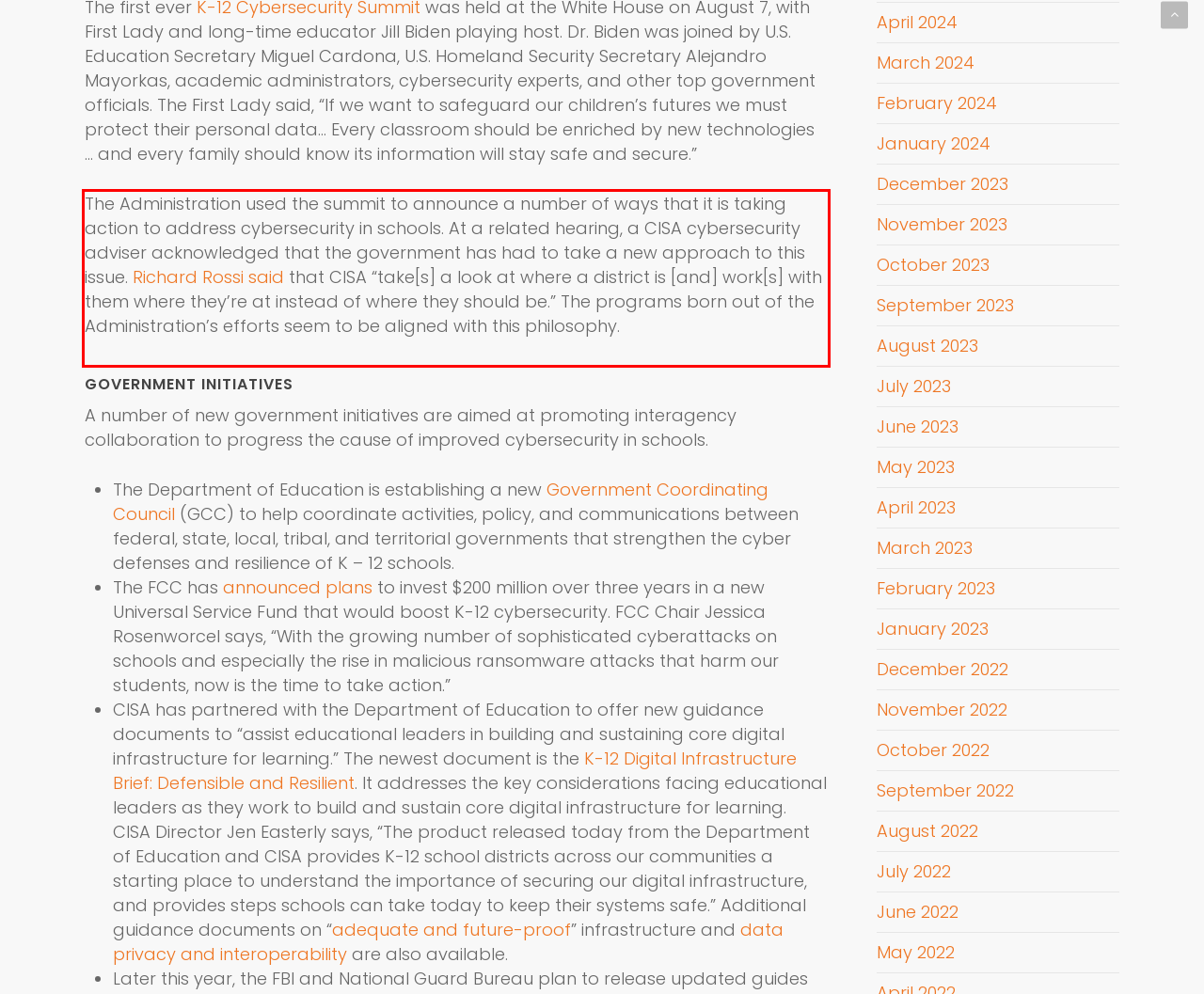Given a screenshot of a webpage with a red bounding box, extract the text content from the UI element inside the red bounding box.

The Administration used the summit to announce a number of ways that it is taking action to address cybersecurity in schools. At a related hearing, a CISA cybersecurity adviser acknowledged that the government has had to take a new approach to this issue. Richard Rossi said that CISA “take[s] a look at where a district is [and] work[s] with them where they’re at instead of where they should be.” The programs born out of the Administration’s efforts seem to be aligned with this philosophy.